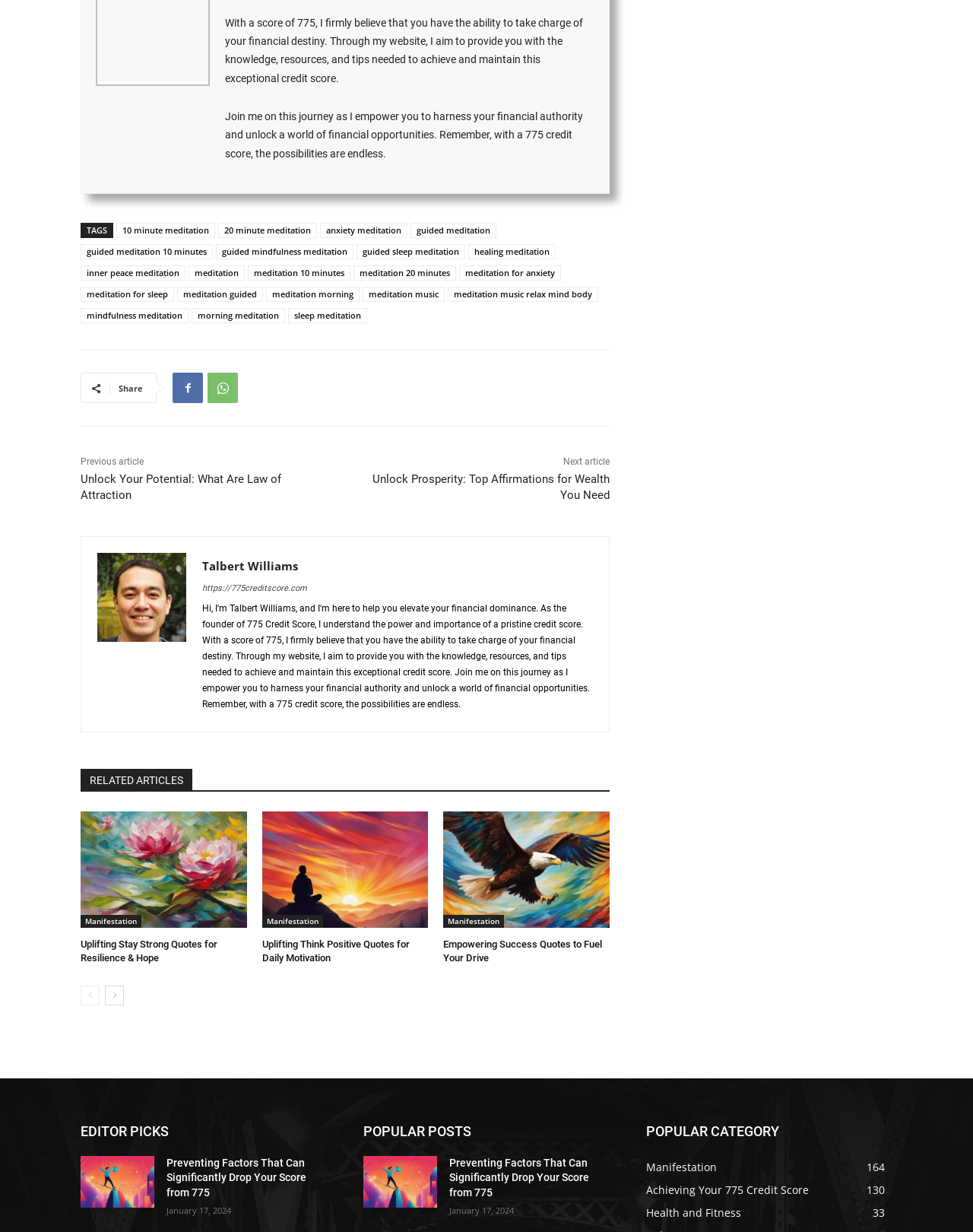Answer with a single word or phrase: 
What is the date of the popular post?

January 17, 2024